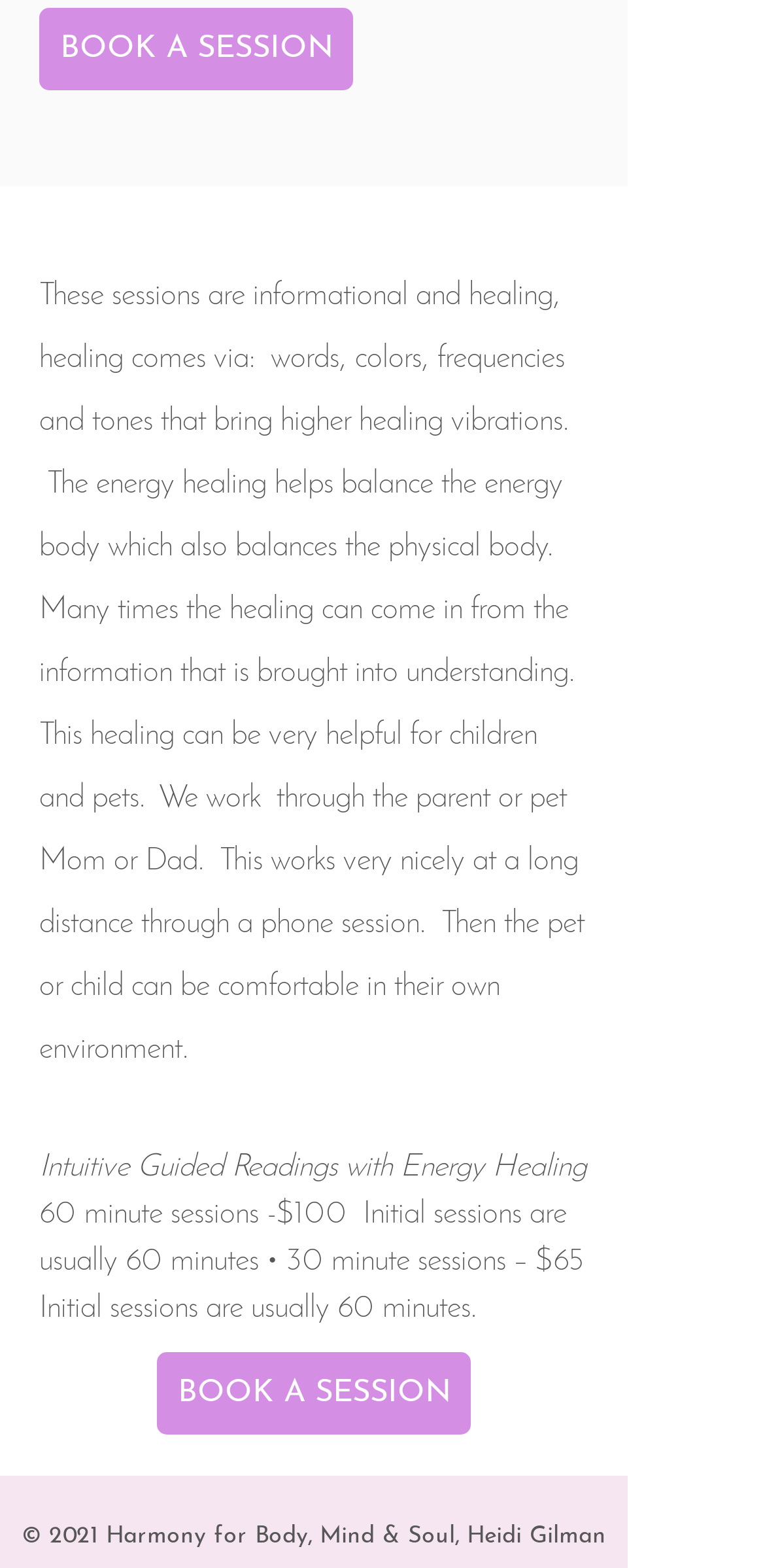Bounding box coordinates are to be given in the format (top-left x, top-left y, bottom-right x, bottom-right y). All values must be floating point numbers between 0 and 1. Provide the bounding box coordinate for the UI element described as: BOOK A SESSION

[0.051, 0.005, 0.462, 0.058]